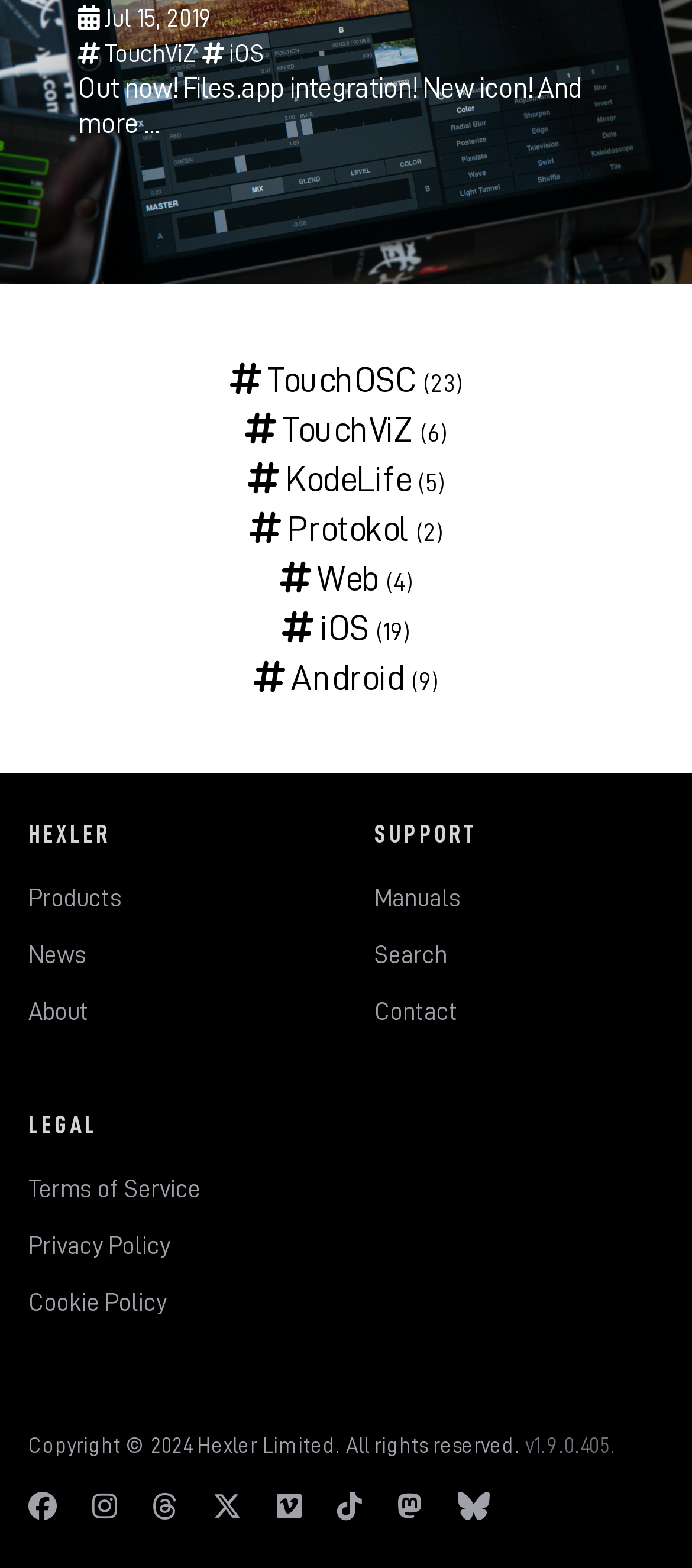Please pinpoint the bounding box coordinates for the region I should click to adhere to this instruction: "Read the news".

[0.041, 0.601, 0.126, 0.617]